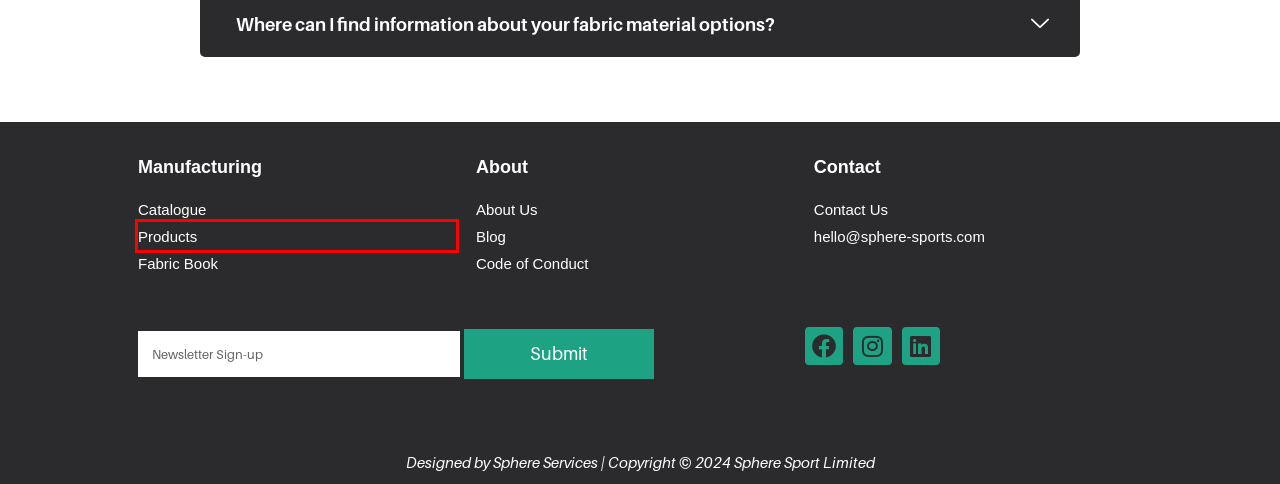Review the webpage screenshot and focus on the UI element within the red bounding box. Select the best-matching webpage description for the new webpage that follows after clicking the highlighted element. Here are the candidates:
A. Netball | Sphere Sport | B2B Sportswear Manufacturer
B. Blog | Sphere Sport
C. Our Story | Sphere Sport Teamwear Manufacturing
D. Sphere Services | Full-Service Marketing Agency
E. Pantone Colors: What They Are and How They're Used | Sphere Sport
F. Activewear manufacturer | Sphere Sport
G. Fabric Materials | Sphere Sport
H. CustomProducts | Sportswear Factory

H